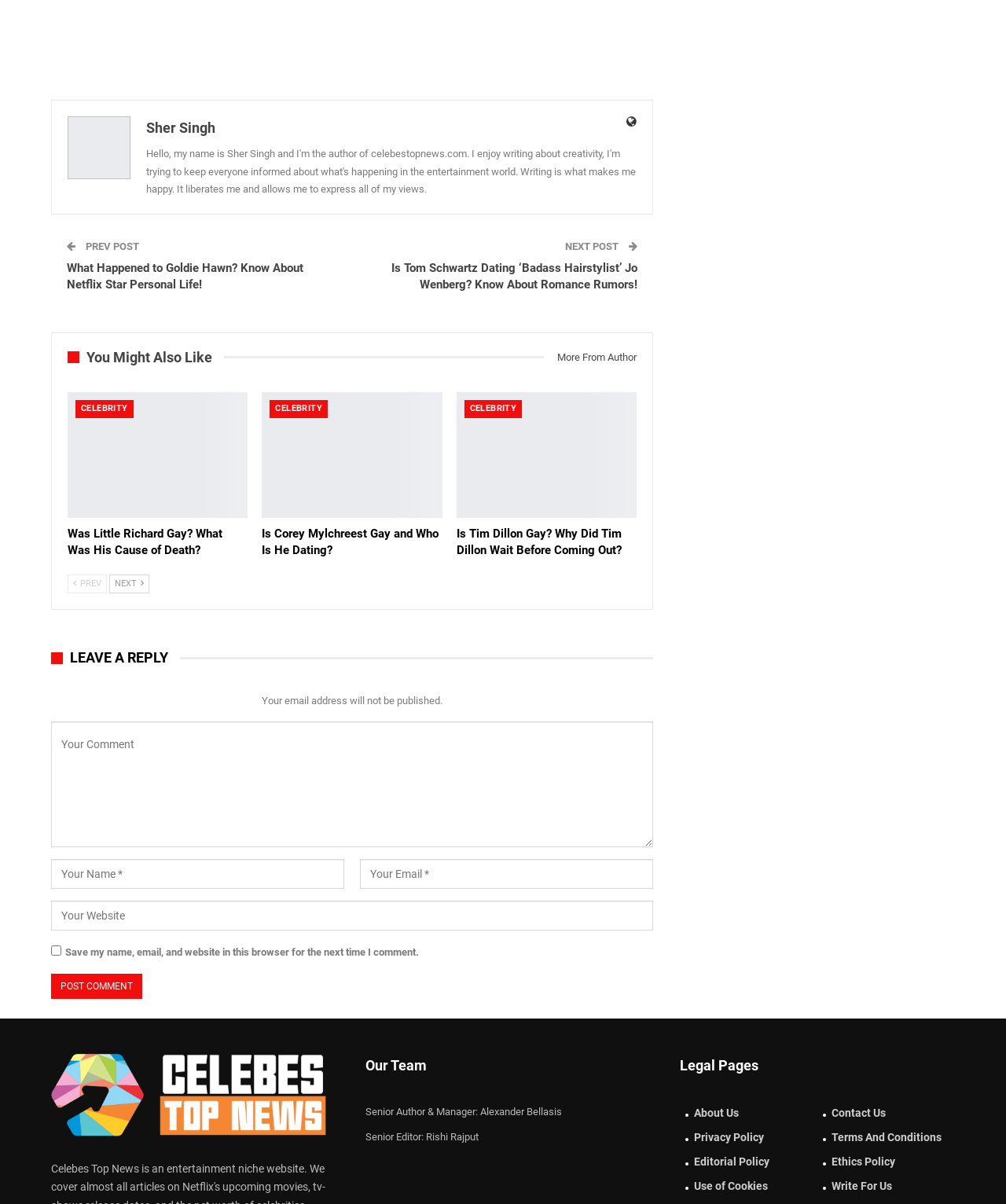Determine the bounding box coordinates for the area that needs to be clicked to fulfill this task: "Go to the next post". The coordinates must be given as four float numbers between 0 and 1, i.e., [left, top, right, bottom].

[0.562, 0.2, 0.617, 0.209]